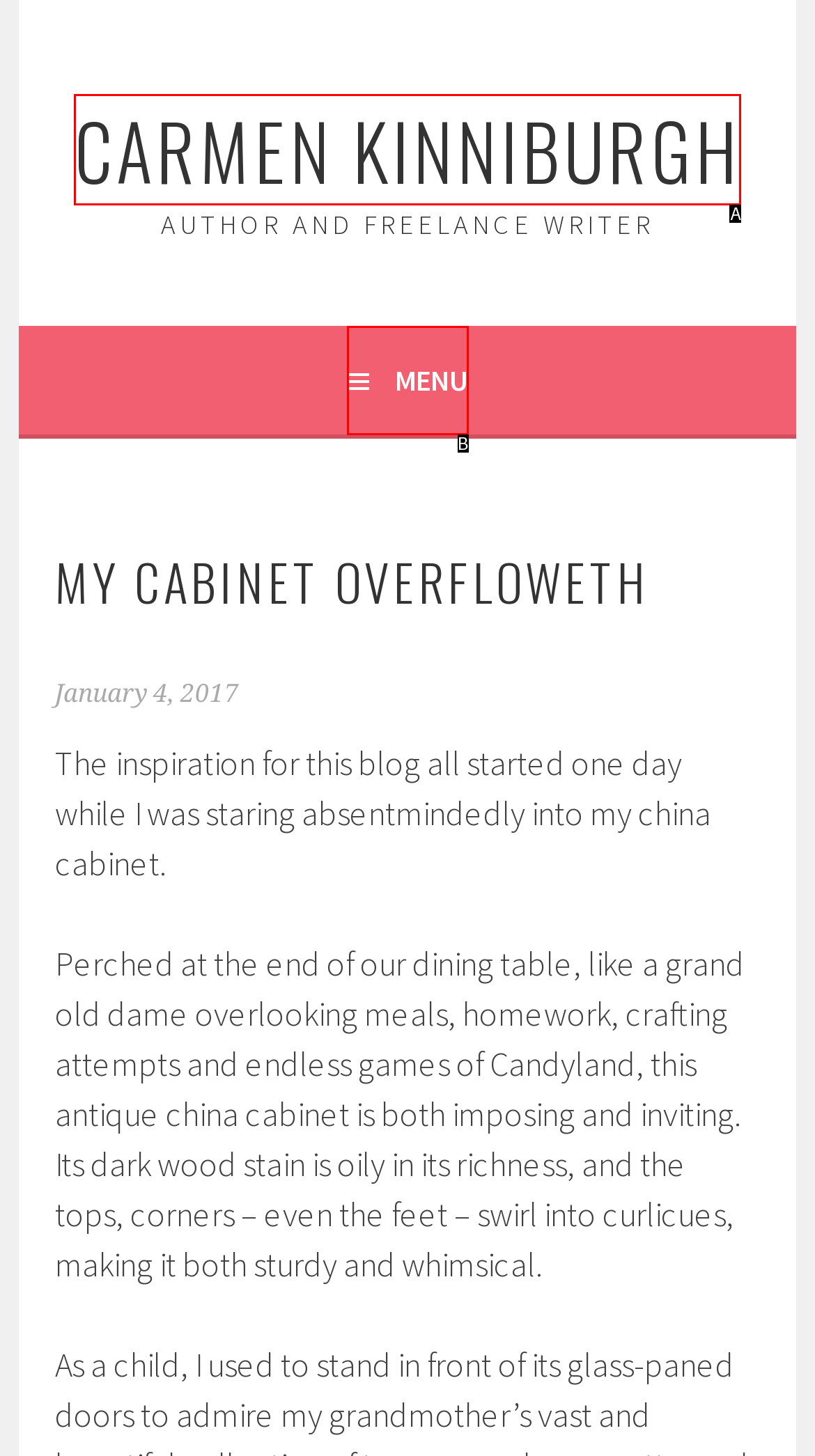Identify the letter that best matches this UI element description: Menu
Answer with the letter from the given options.

B